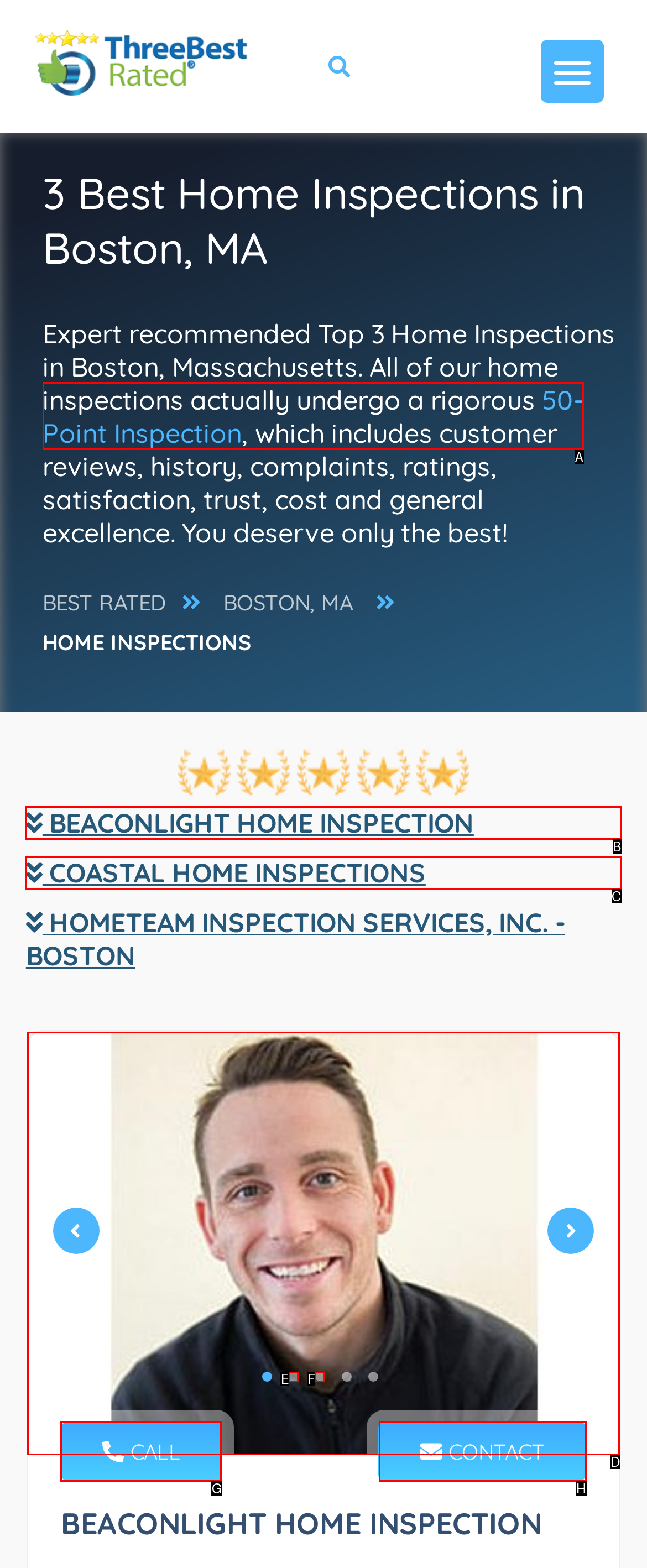Given the task: Learn more about 50-Point Inspection, tell me which HTML element to click on.
Answer with the letter of the correct option from the given choices.

A